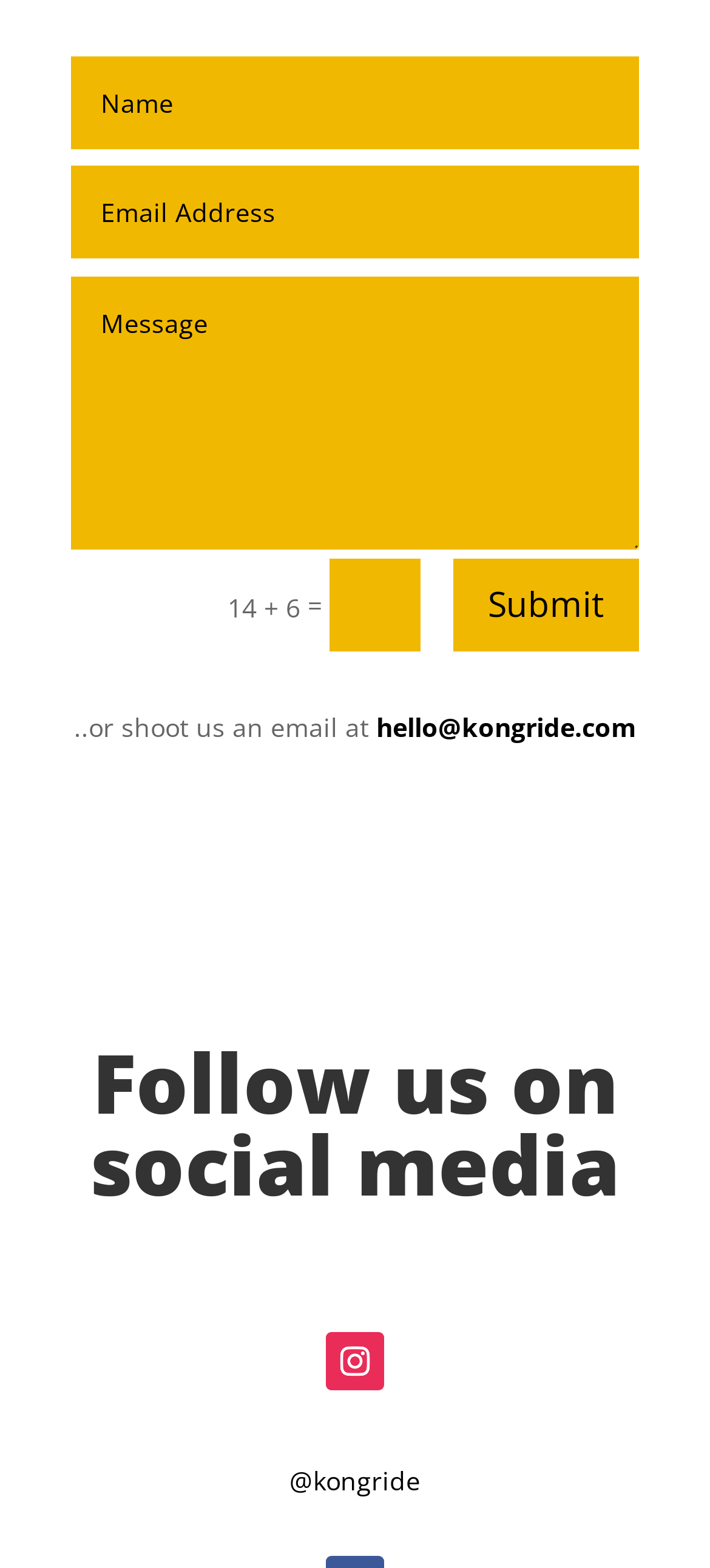What is the email address to contact?
Based on the image, answer the question with a single word or brief phrase.

hello@kongride.com